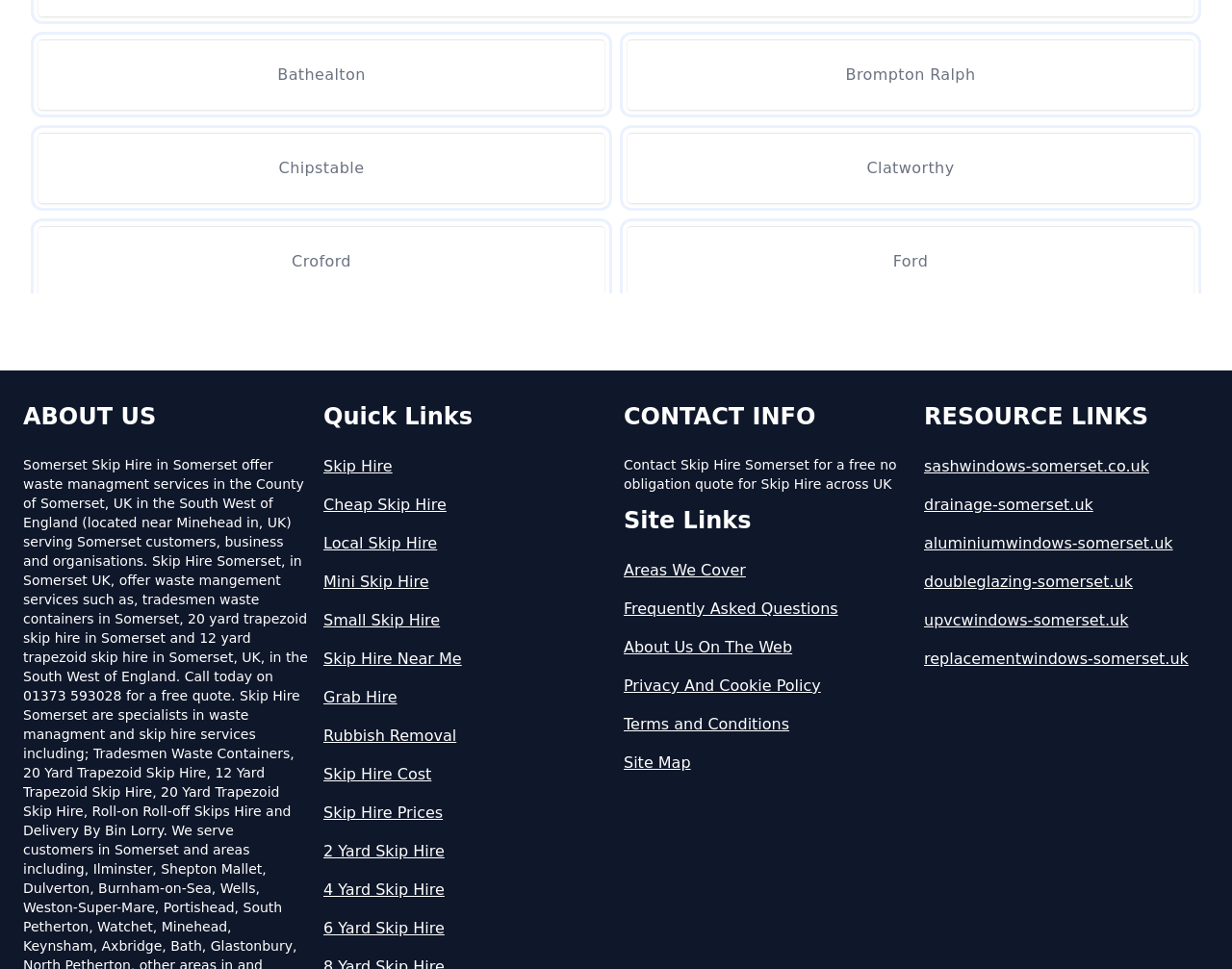Extract the bounding box for the UI element that matches this description: "Skip Hire Cost".

[0.262, 0.787, 0.494, 0.811]